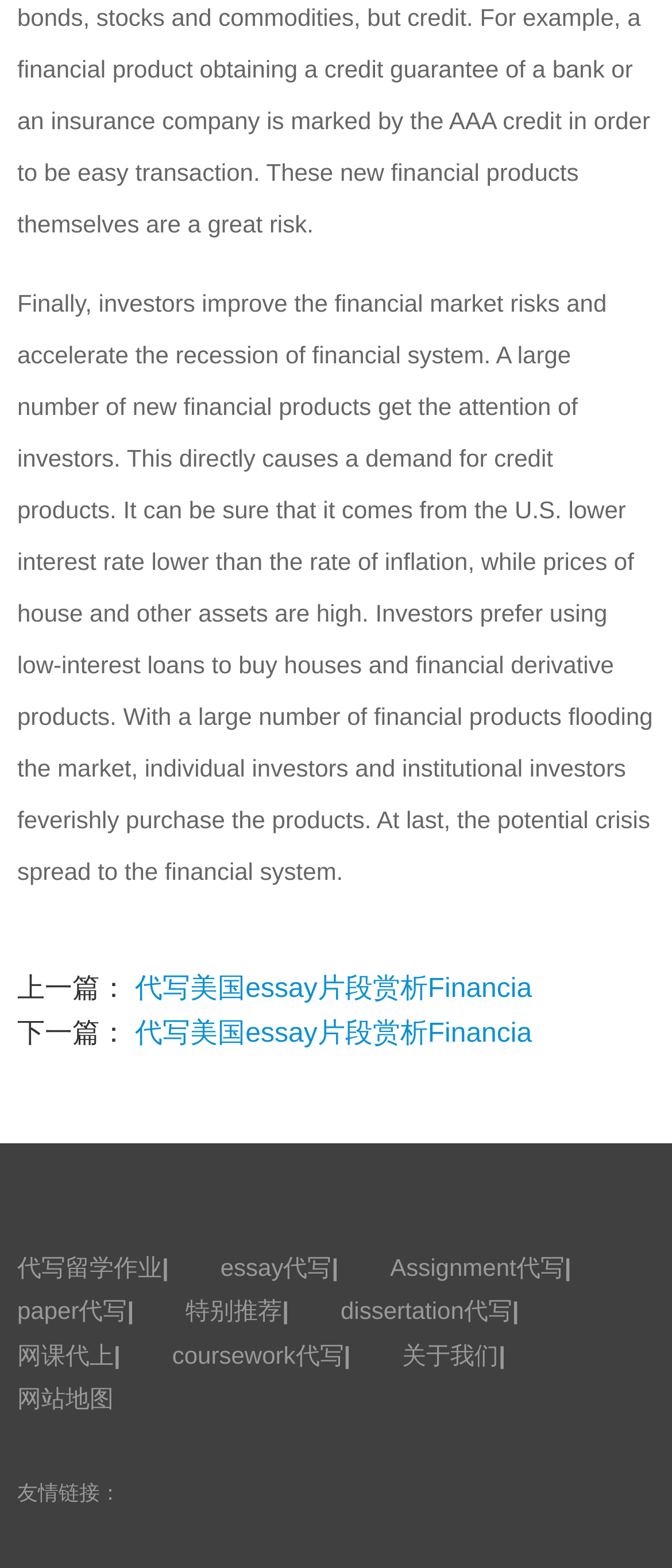How many navigation links are there?
Could you answer the question with a detailed and thorough explanation?

There are 2 navigation links, '上一篇：' and '下一篇：', which are used to navigate to the previous and next articles respectively.